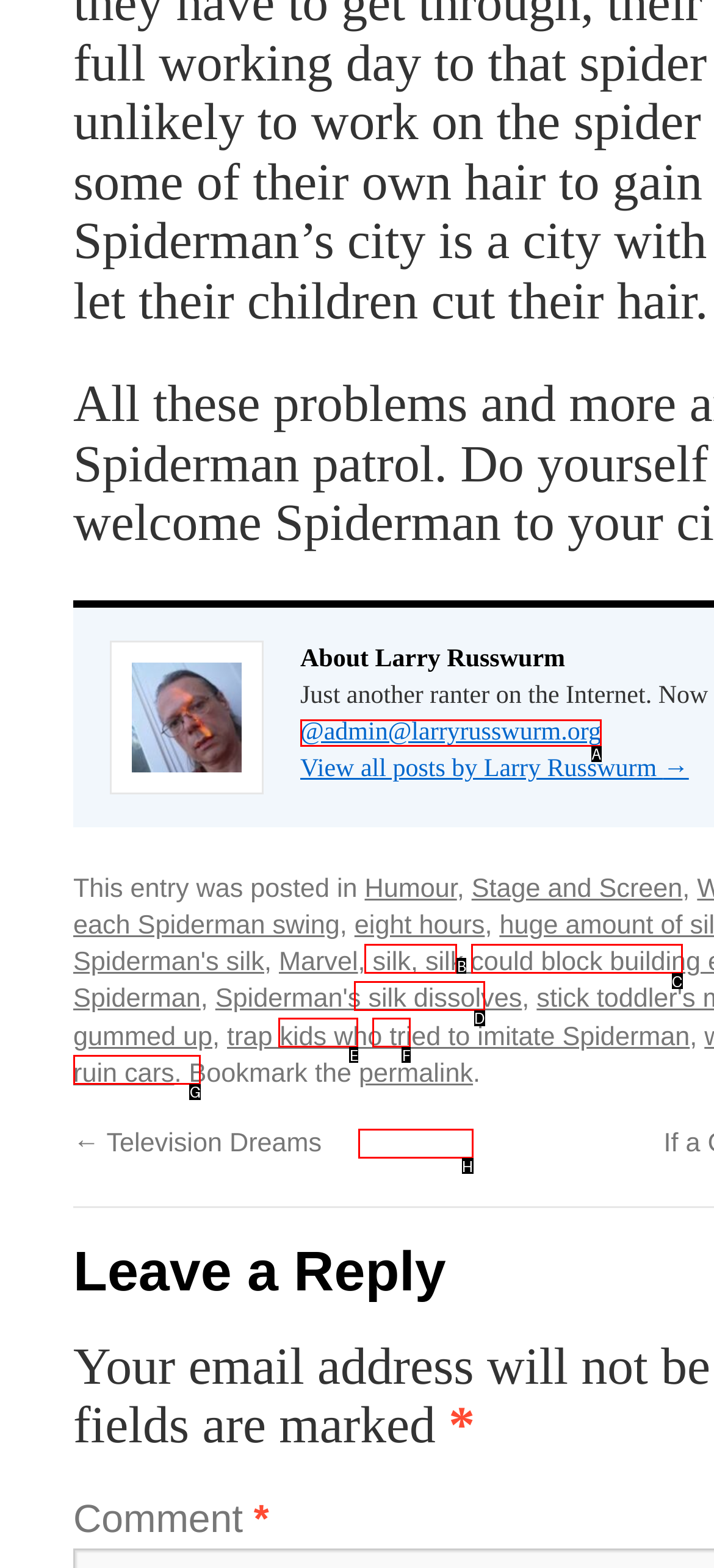Determine which letter corresponds to the UI element to click for this task: View author's profile
Respond with the letter from the available options.

A